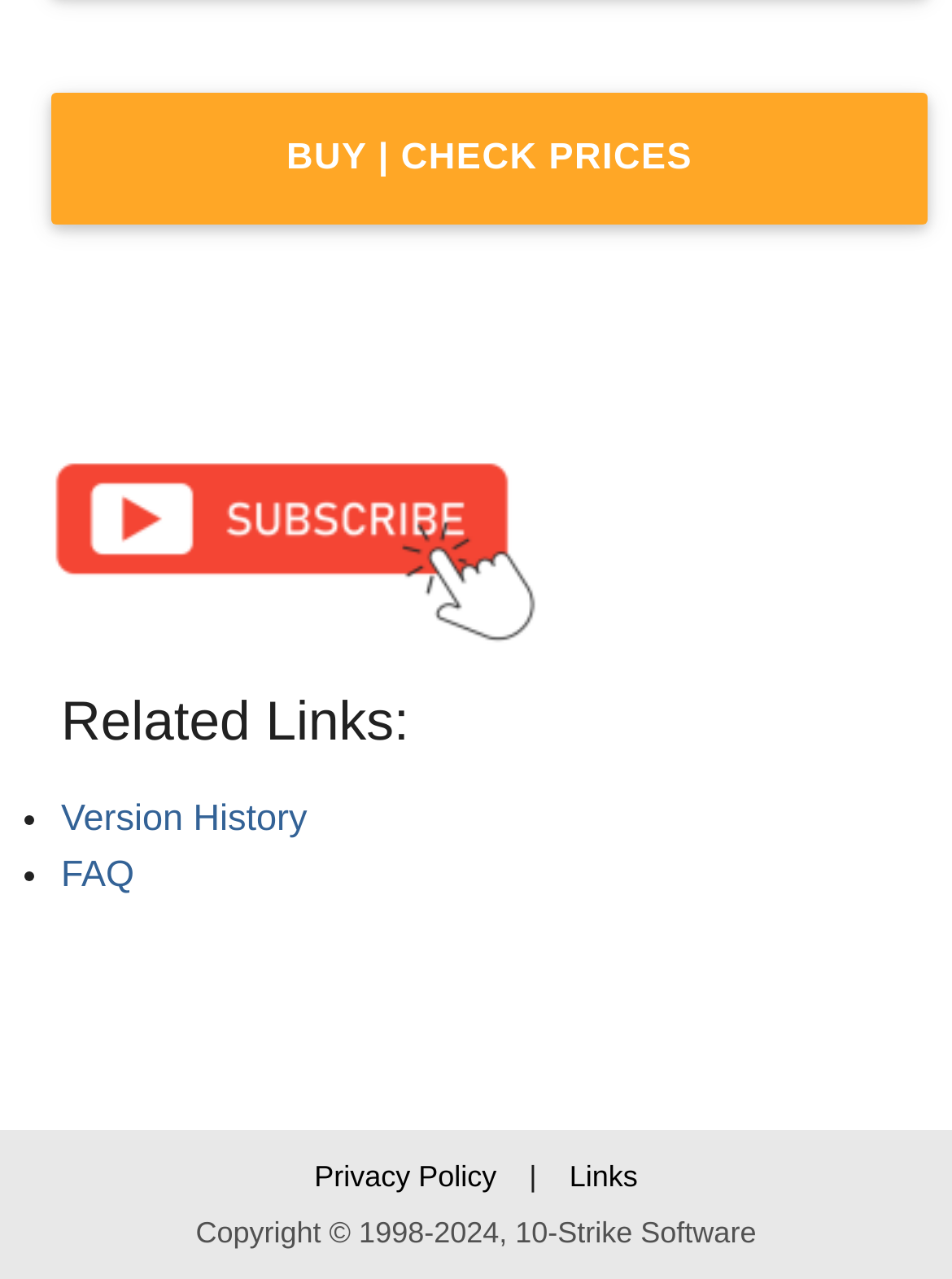Use a single word or phrase to respond to the question:
How many links are under the 'Related Links:' heading?

2